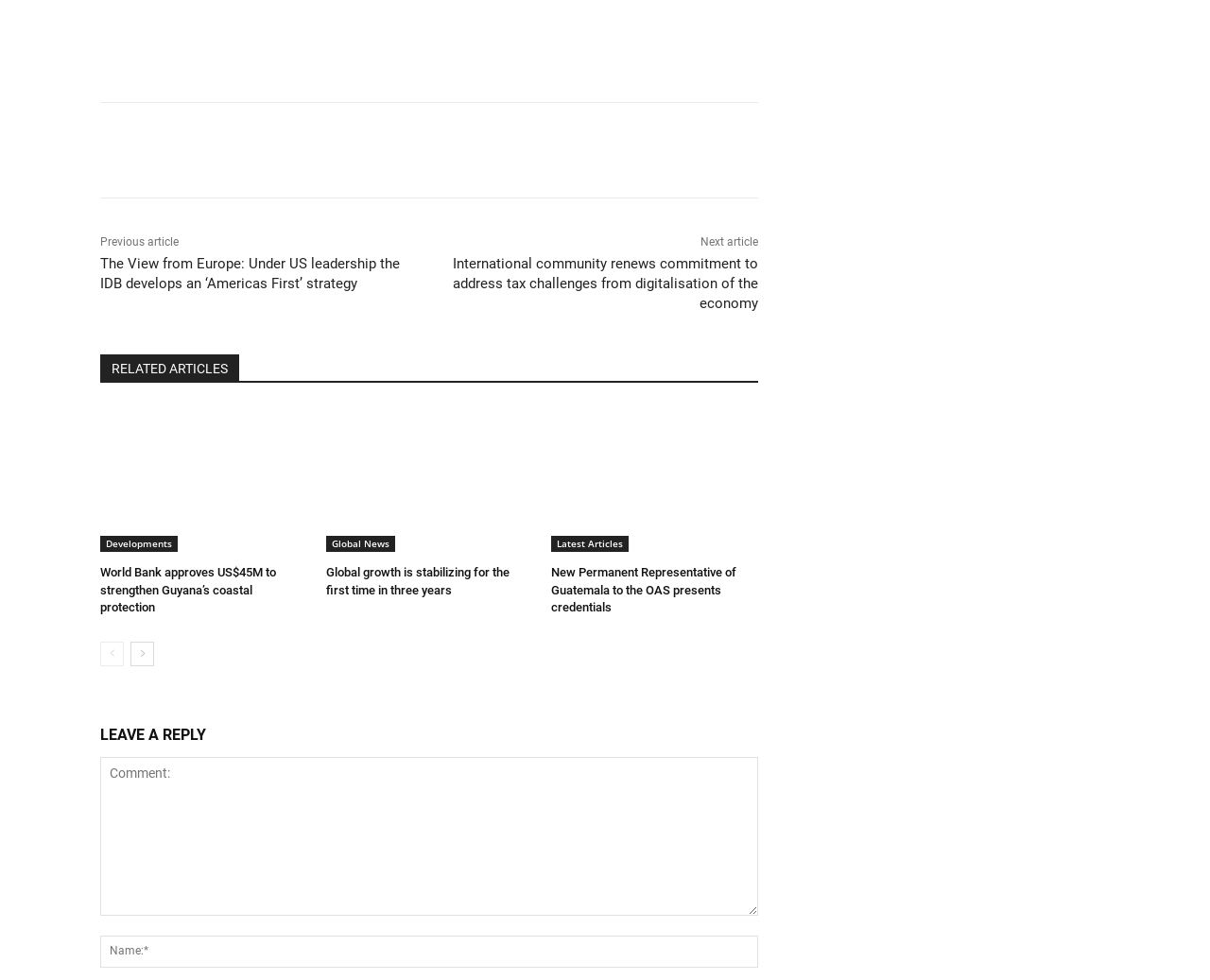Determine the bounding box coordinates of the element that should be clicked to execute the following command: "Click the 'Home' link".

None